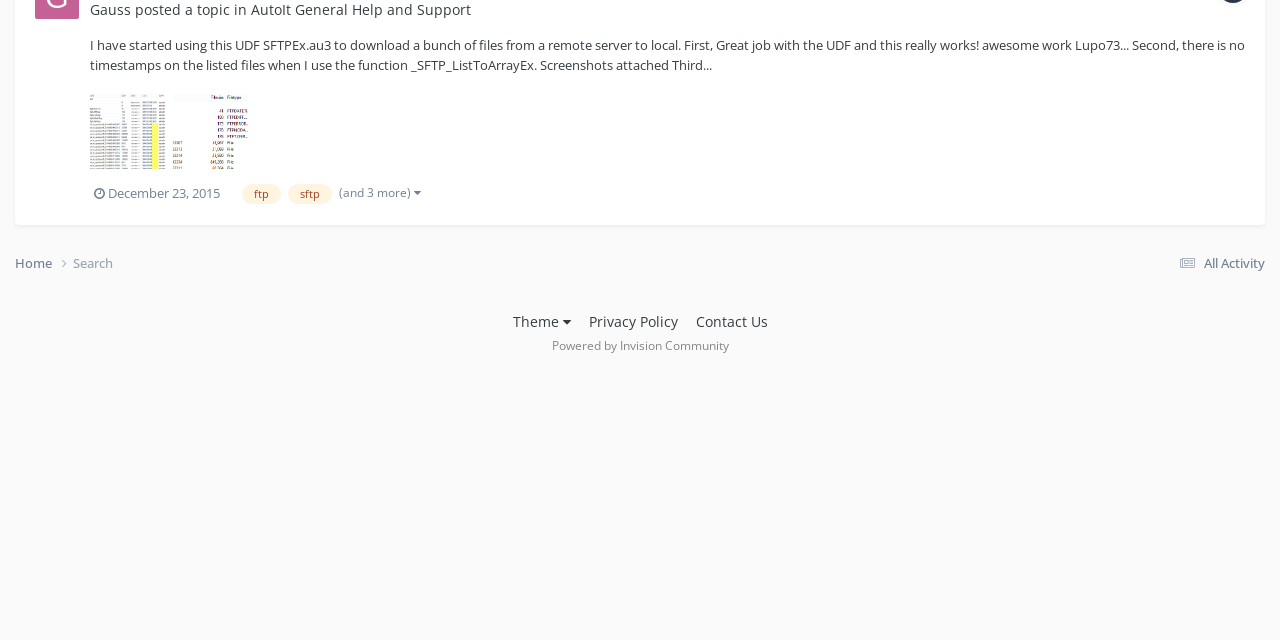Using the given description, provide the bounding box coordinates formatted as (top-left x, top-left y, bottom-right x, bottom-right y), with all values being floating point numbers between 0 and 1. Description: Powered by Invision Community

[0.431, 0.527, 0.569, 0.554]